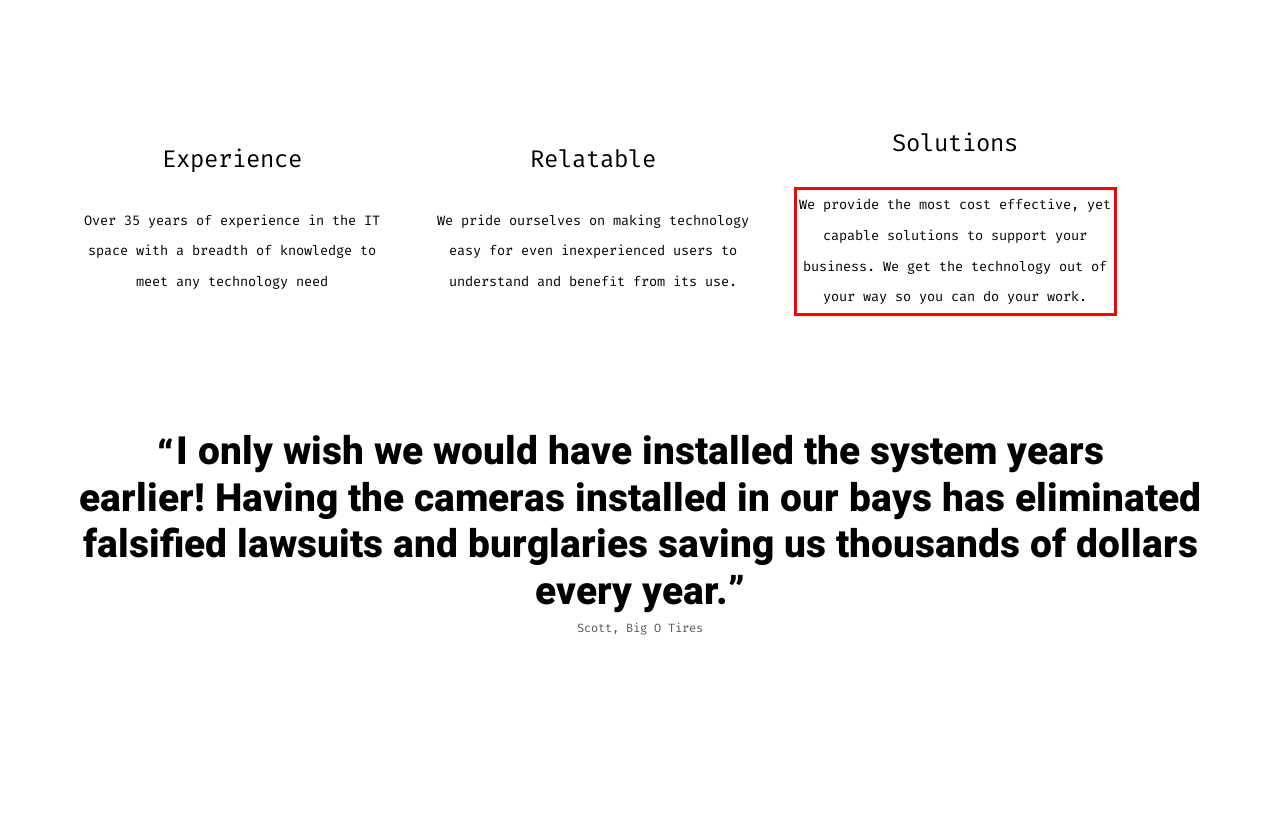Given the screenshot of a webpage, identify the red rectangle bounding box and recognize the text content inside it, generating the extracted text.

We provide the most cost effective, yet capable solutions to support your business. We get the technology out of your way so you can do your work.